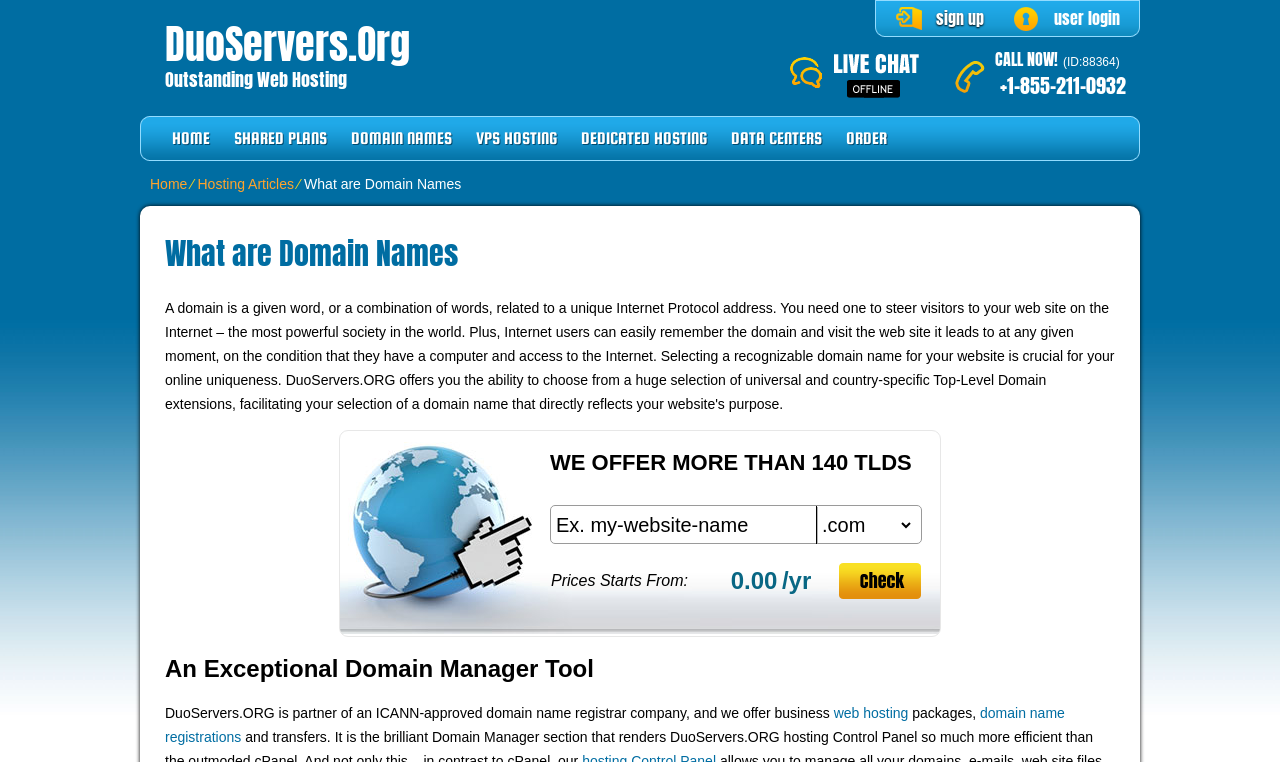Convey a detailed summary of the webpage, mentioning all key elements.

The webpage is about domain names, with the title "What are Domain Names" at the top. Below the title, there is a heading "DuoServers.Org" with a link to the same name. Next to it, there is another heading "Outstanding Web Hosting". 

On the top-right corner, there are three links: "user login", "sign up", and a call-to-action button "CALL NOW!" with a phone number "+1-855-211-0932" next to it. 

Below the top section, there is a navigation menu with seven links: "HOME", "SHARED PLANS", "DOMAIN NAMES", "VPS HOSTING", "DEDICATED HOSTING", "DATA CENTERS", and "ORDER". 

On the left side, there is a secondary navigation menu with three links: "Home", "Hosting Articles", and a separator symbol "⁄". 

The main content of the webpage starts with a heading "What are Domain Names" followed by a section that explains what domain names are. There is a search bar with a textbox and a combobox to select the top-level domain (TLD) and a "GO" button. 

Below the search bar, there is a section that highlights the prices of domain names, starting from $0.00 per year. 

The webpage also features a section that describes the domain manager tool offered by DuoServers.ORG, which is a partner of an ICANN-approved domain name registrar company. The section mentions that they offer business web hosting packages and domain name registrations.